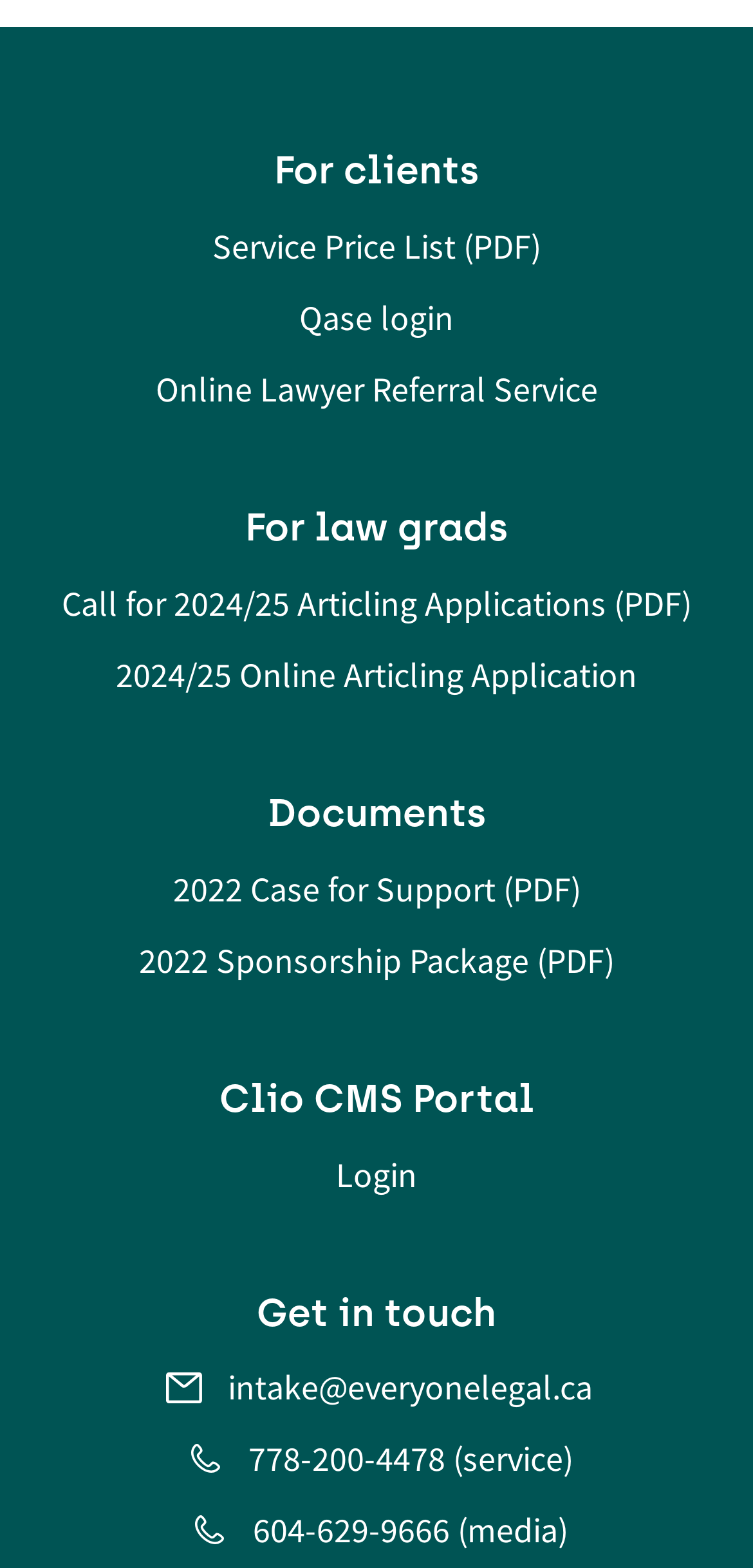Answer the following query concisely with a single word or phrase:
What is the format of the Service Price List?

PDF